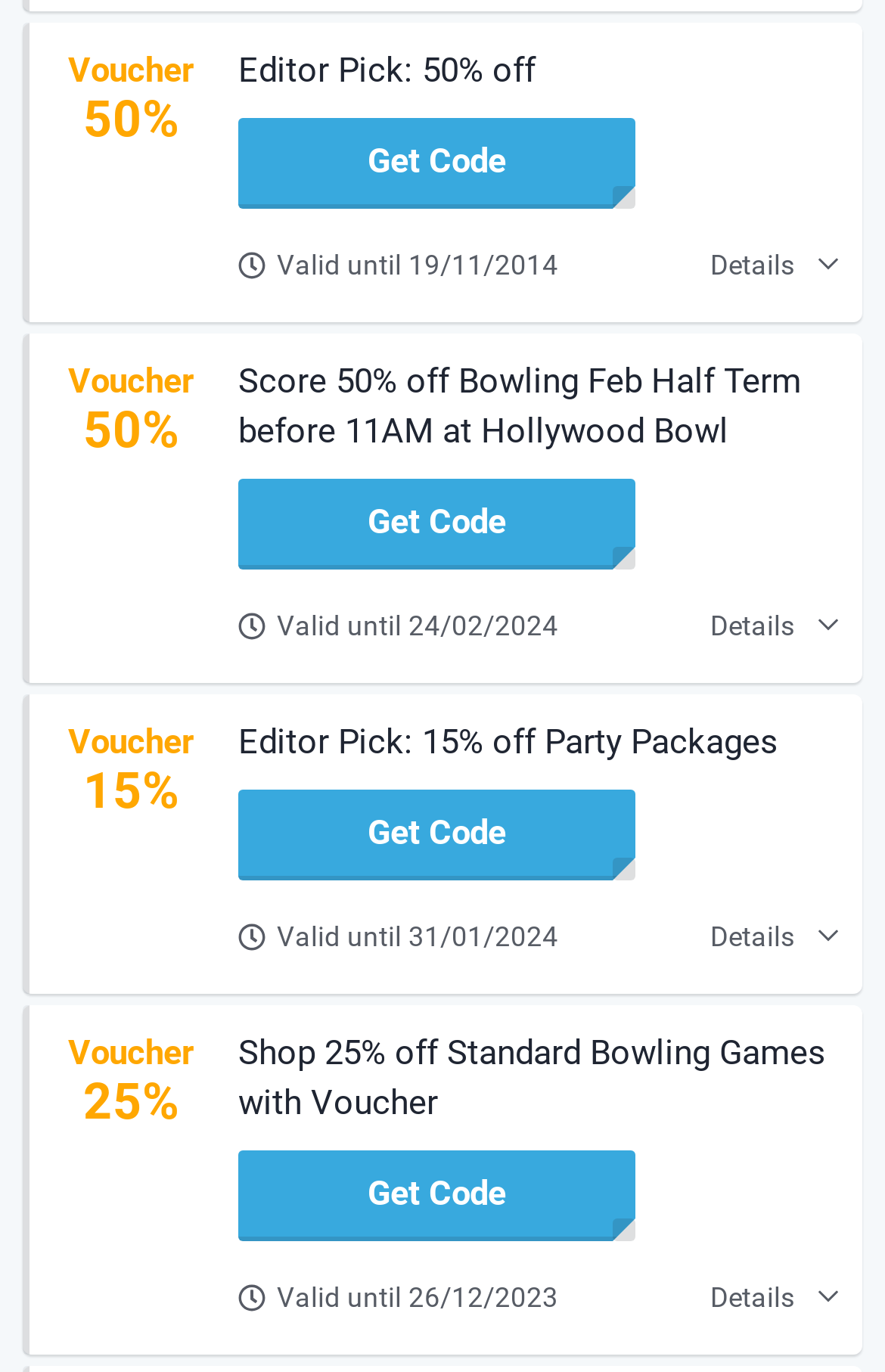Please give a succinct answer to the question in one word or phrase:
What is the position of the 'Details' button of the first voucher?

bottom right